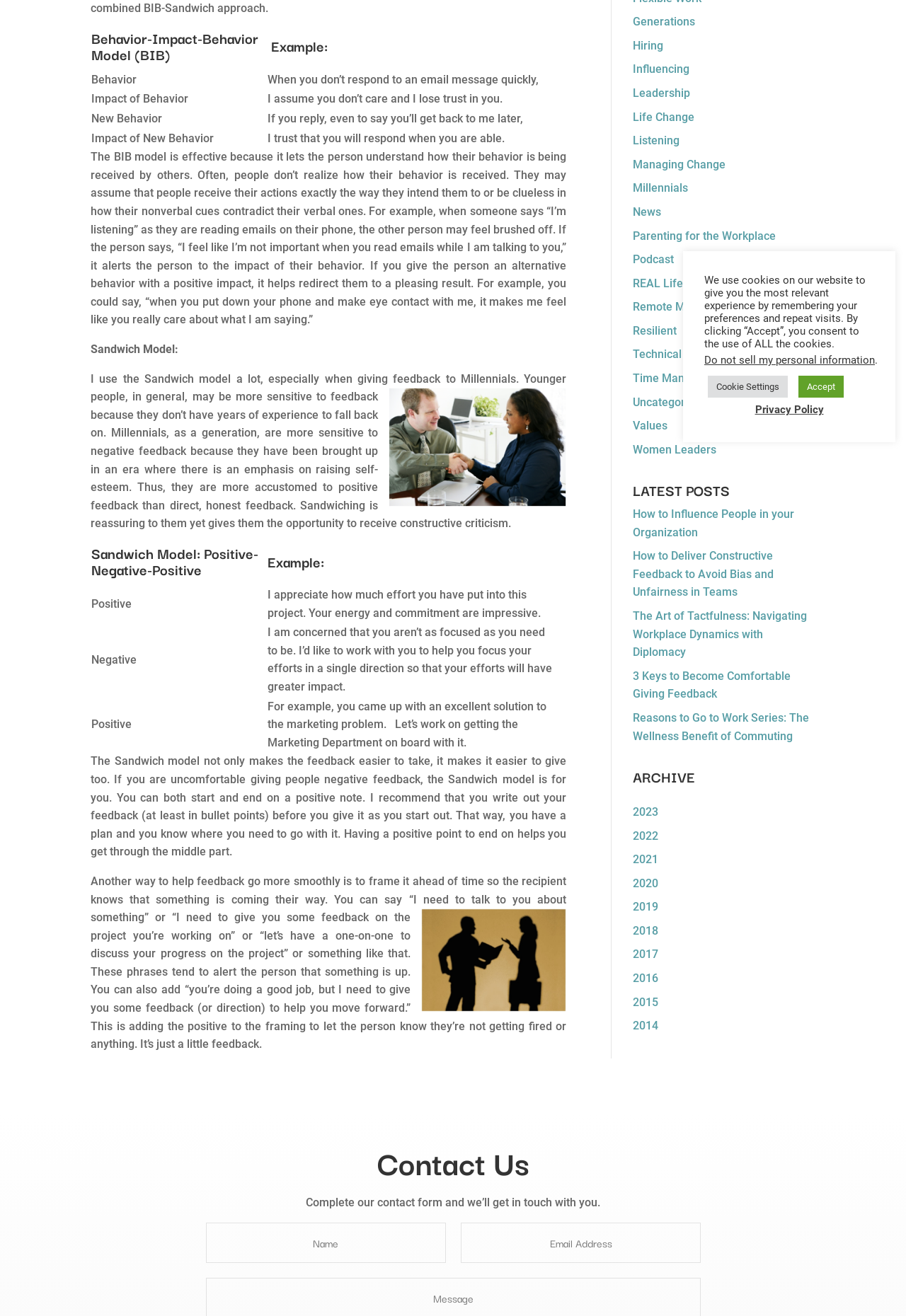Find the UI element described as: "Internships Programme" and predict its bounding box coordinates. Ensure the coordinates are four float numbers between 0 and 1, [left, top, right, bottom].

None